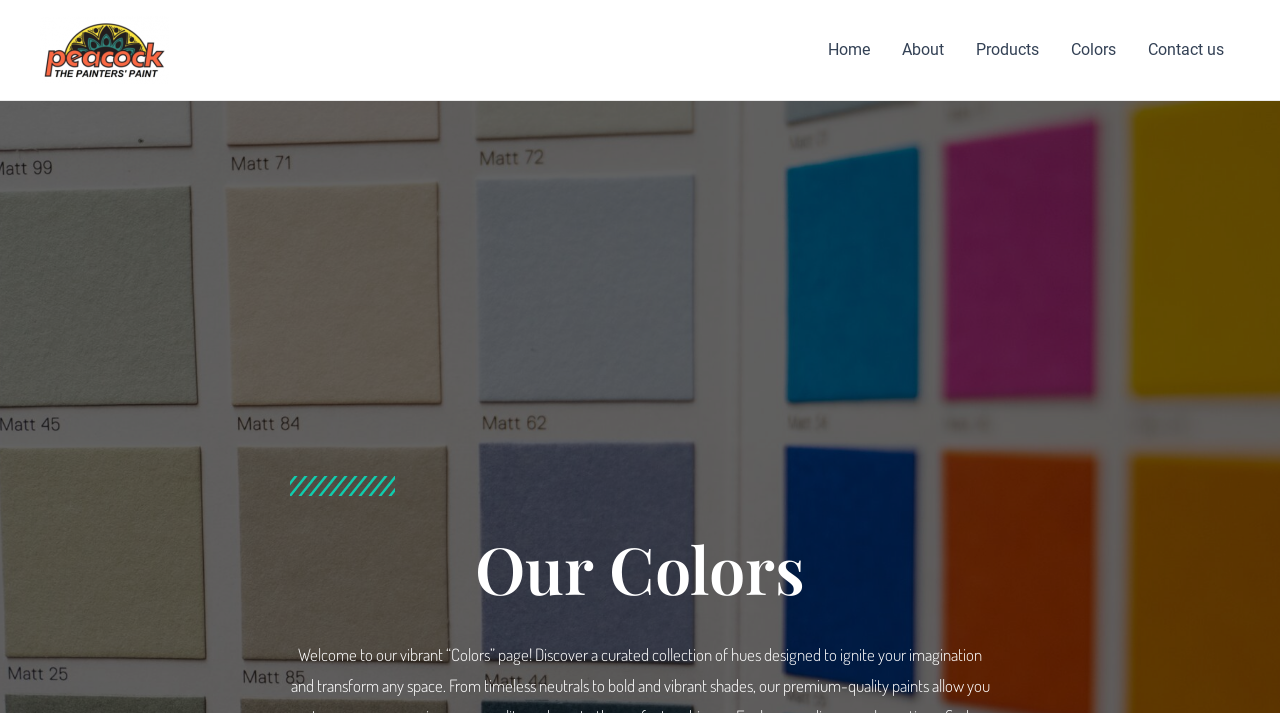Given the description "Home", provide the bounding box coordinates of the corresponding UI element.

[0.634, 0.014, 0.692, 0.126]